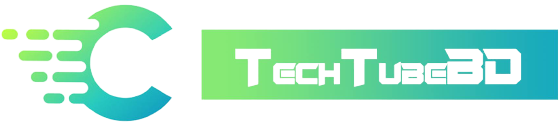Give a detailed account of the visual elements in the image.

The image features the logo of TechtubeBD, showcasing a modern and dynamic design that represents innovation and technology. The logo is composed of a stylized letter "C" accompanied by the text "TechTubeBD." The color scheme transitions from green to blue, conveying a fresh and digital aesthetic. This logo embodies the essence of a tech-focused platform, signifying its commitment to delivering valuable insights and resources in the fields of technology and beyond.